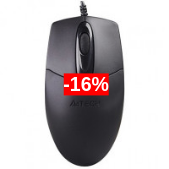Is the mouse suitable for professional use?
Craft a detailed and extensive response to the question.

The caption suggests that the mouse is suitable for both casual and professional use, implying that it can be used in a professional setting due to its modern design.